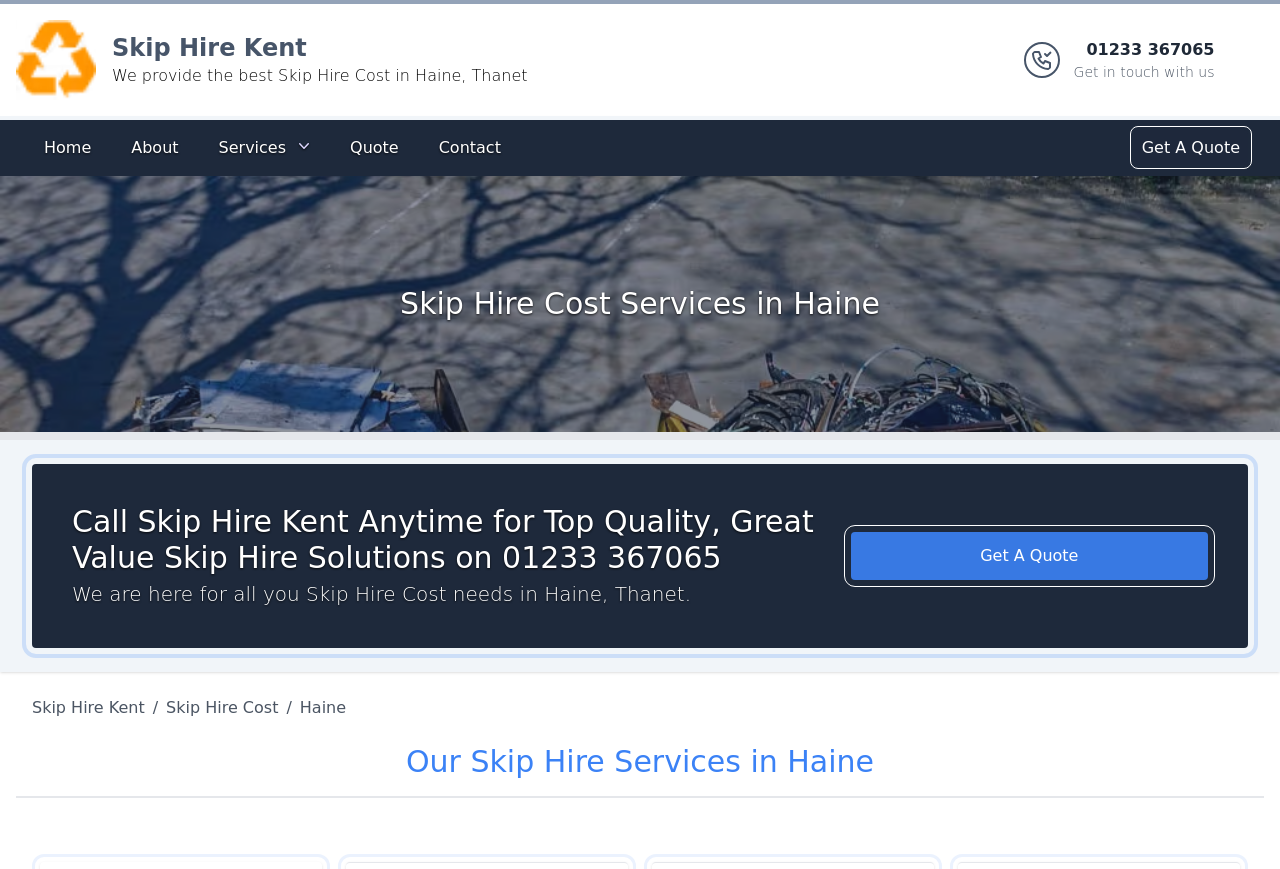Refer to the image and provide a thorough answer to this question:
What type of services does Skip Hire Kent provide?

I found the type of services by looking at the heading 'Call Skip Hire Kent Anytime for Top Quality, Great Value Skip Hire Solutions' and the text 'We provide the best Skip Hire Cost in Haine, Thanet'.